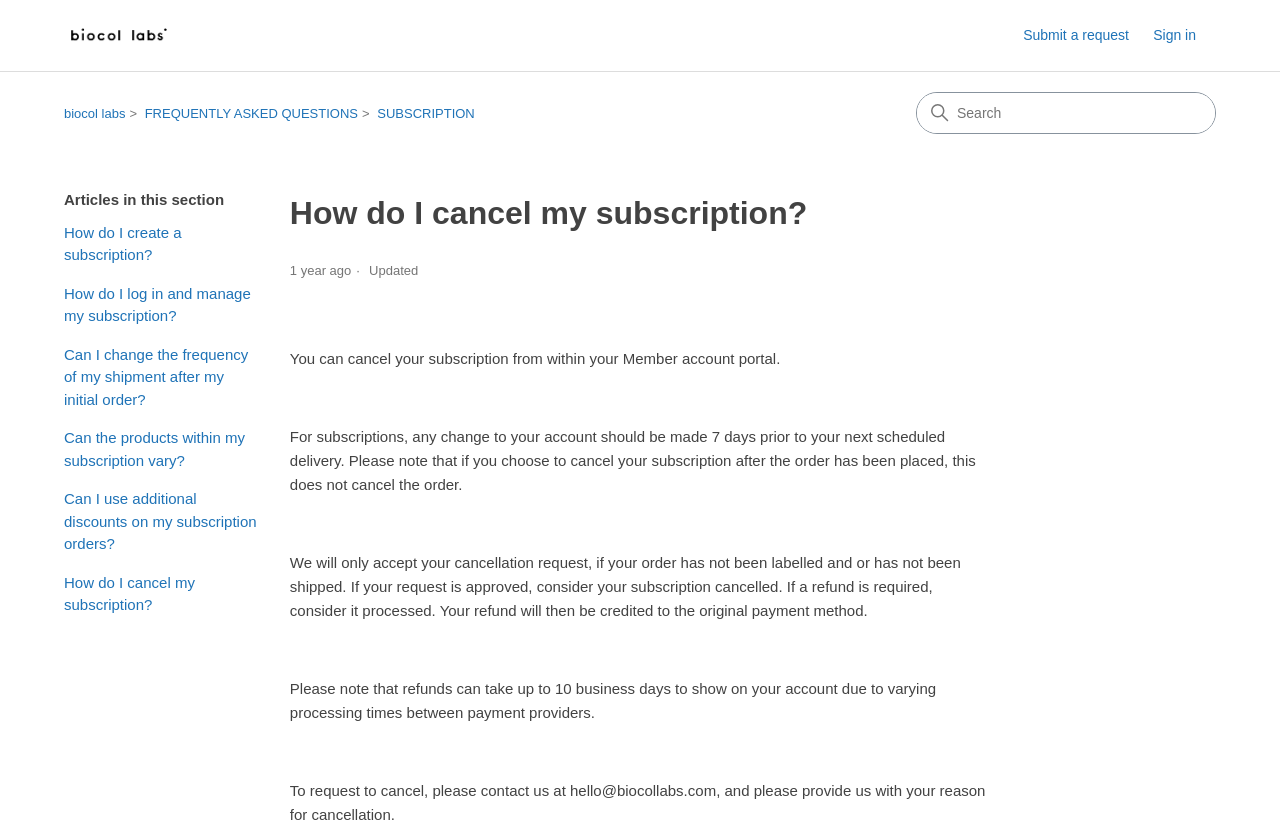Identify the first-level heading on the webpage and generate its text content.

How do I cancel my subscription?